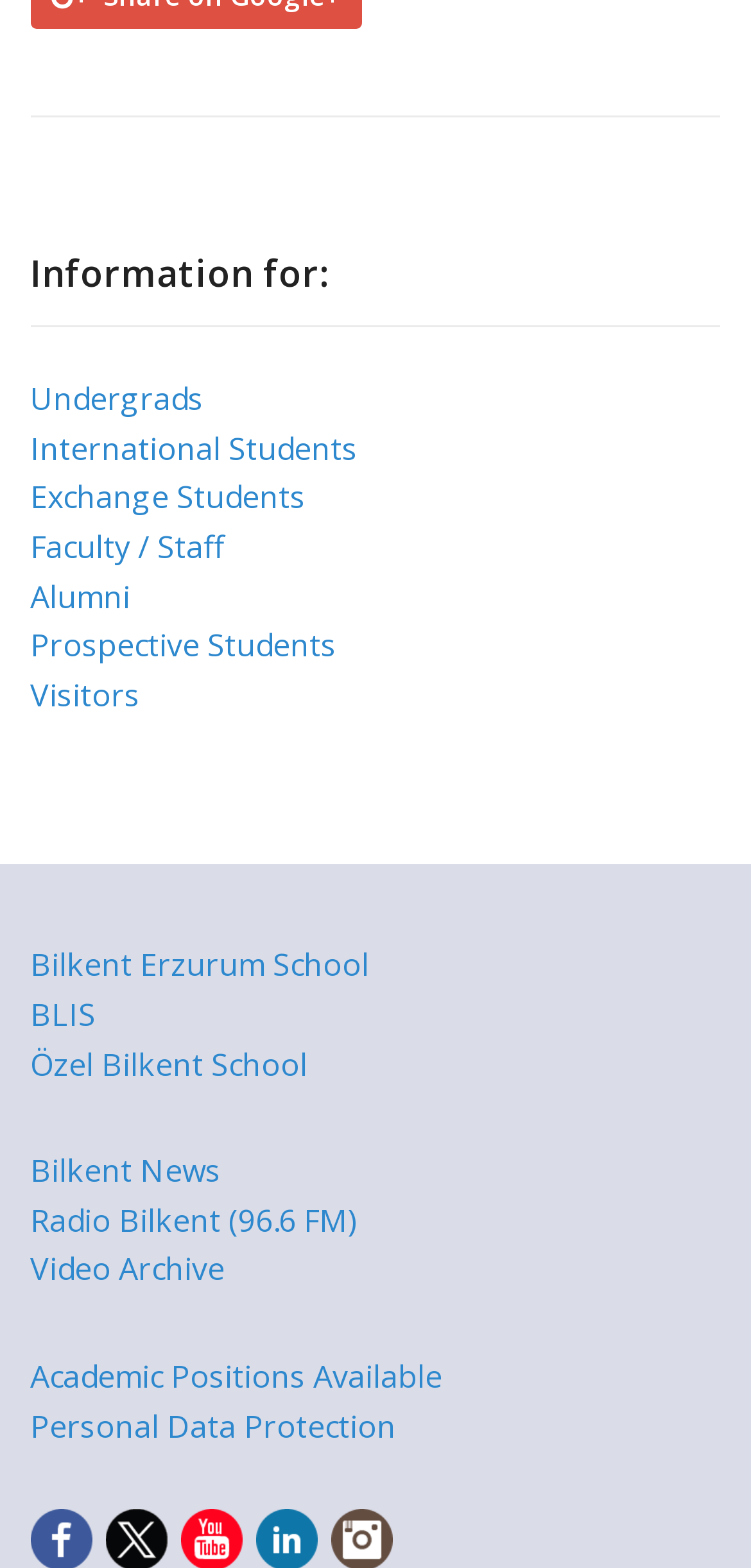Specify the bounding box coordinates of the element's region that should be clicked to achieve the following instruction: "Explore Academic Positions Available". The bounding box coordinates consist of four float numbers between 0 and 1, in the format [left, top, right, bottom].

[0.04, 0.864, 0.589, 0.891]